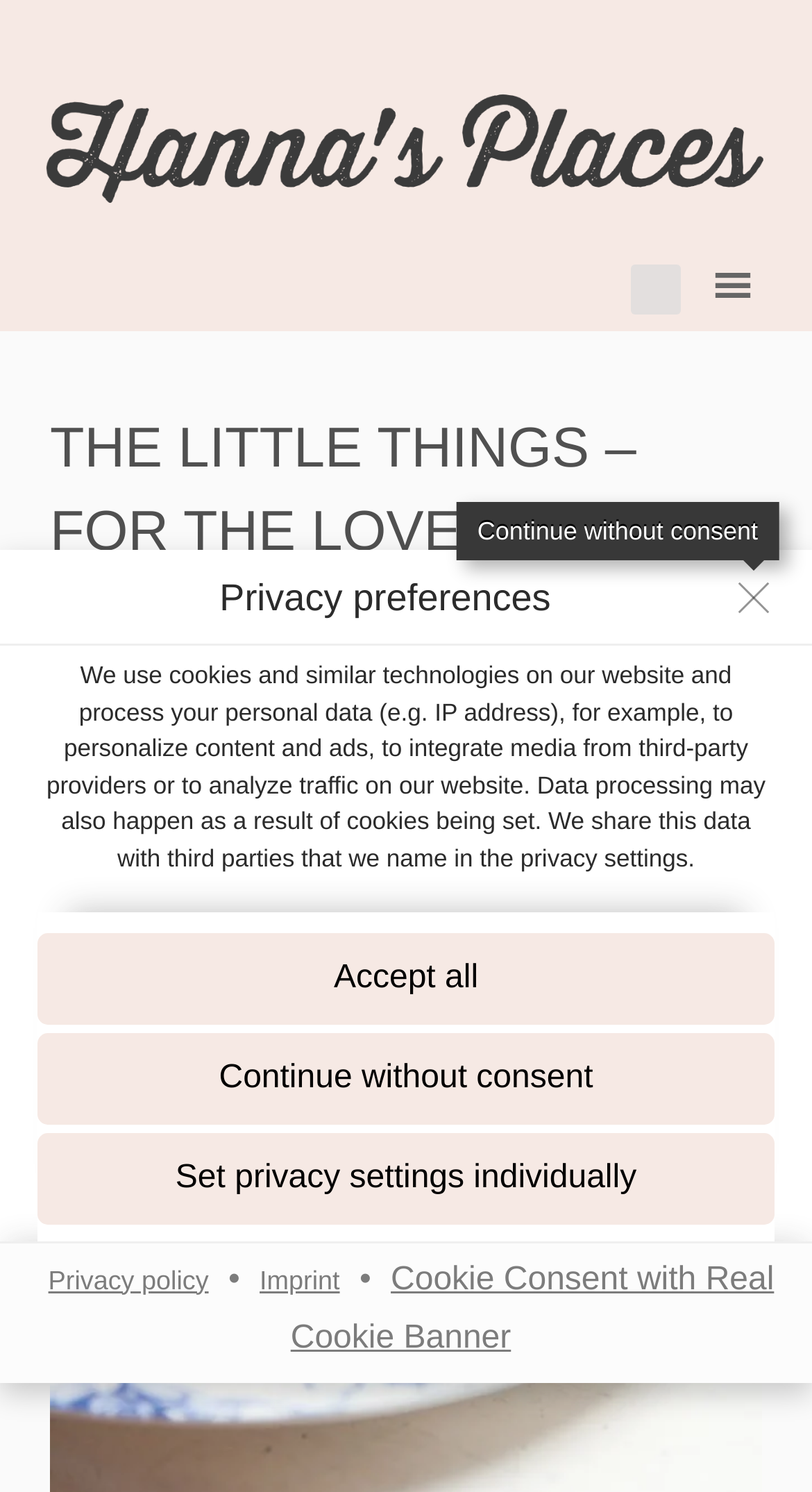Determine the bounding box coordinates of the region to click in order to accomplish the following instruction: "Click the logo". Provide the coordinates as four float numbers between 0 and 1, specifically [left, top, right, bottom].

[0.041, 0.056, 0.959, 0.138]